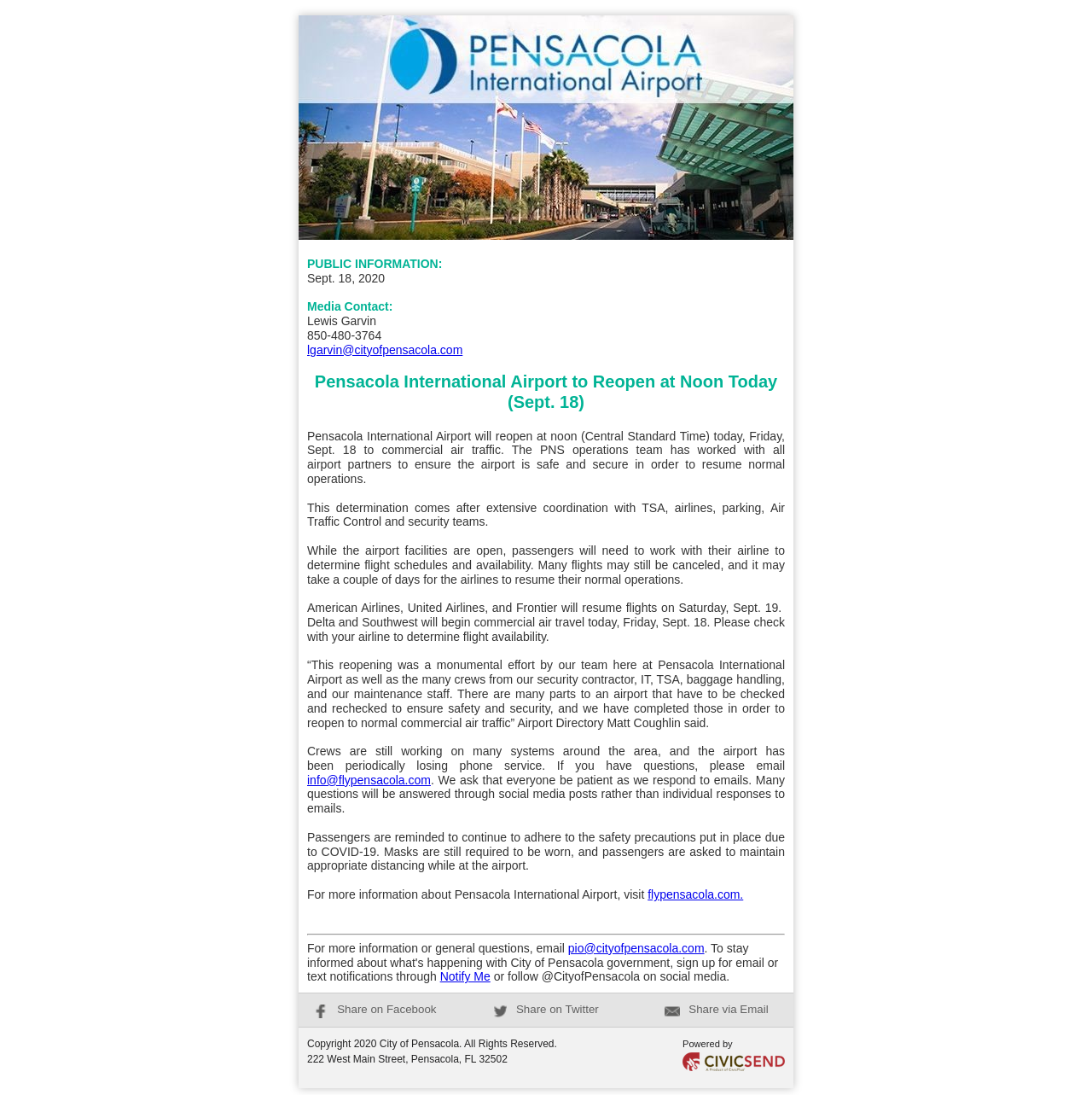Locate the bounding box coordinates of the element to click to perform the following action: 'Go to the Hydrock Homepage'. The coordinates should be given as four float values between 0 and 1, in the form of [left, top, right, bottom].

None